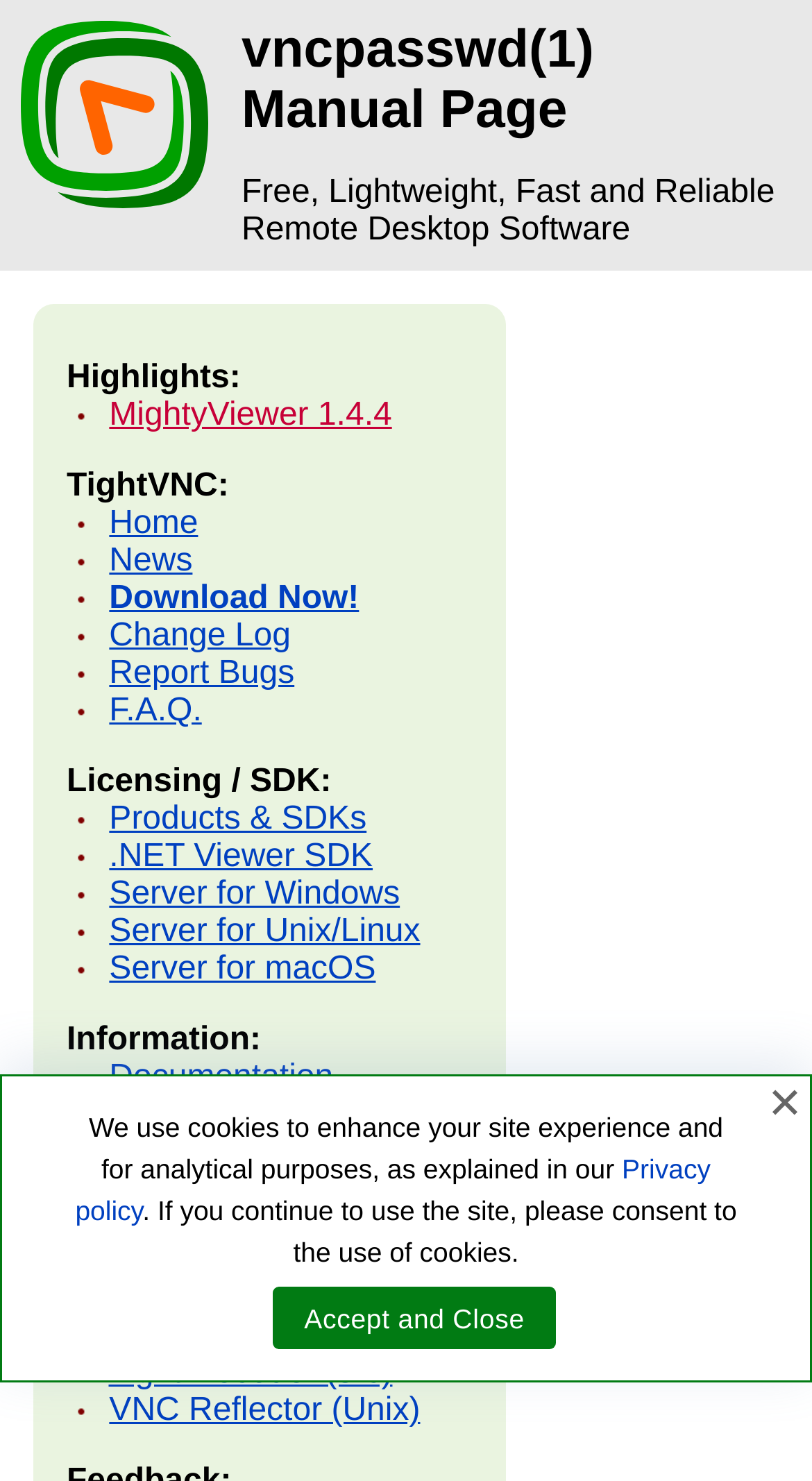Determine the bounding box coordinates for the clickable element to execute this instruction: "View Change Log". Provide the coordinates as four float numbers between 0 and 1, i.e., [left, top, right, bottom].

[0.134, 0.418, 0.358, 0.442]